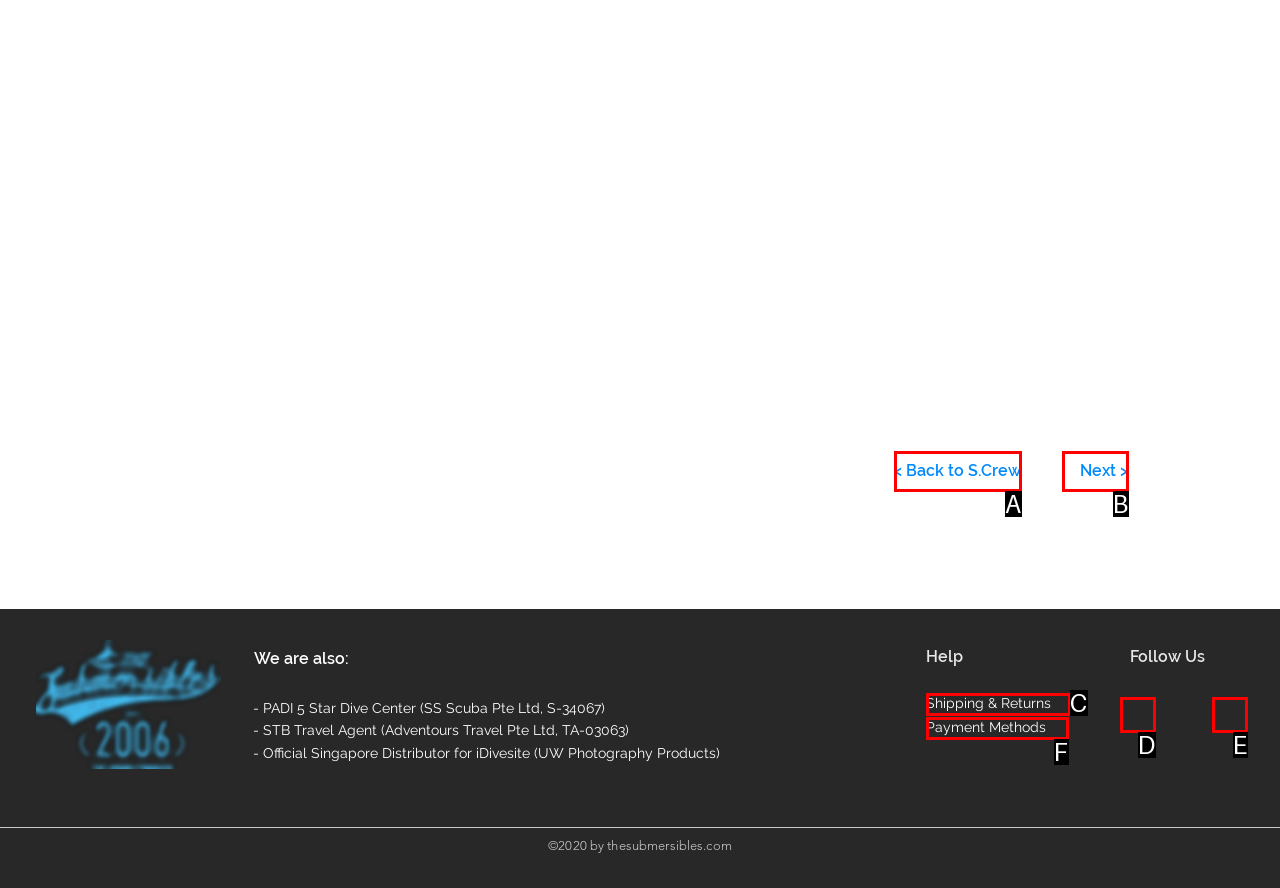Identify the HTML element that matches the description: < Back to S.Crew
Respond with the letter of the correct option.

A